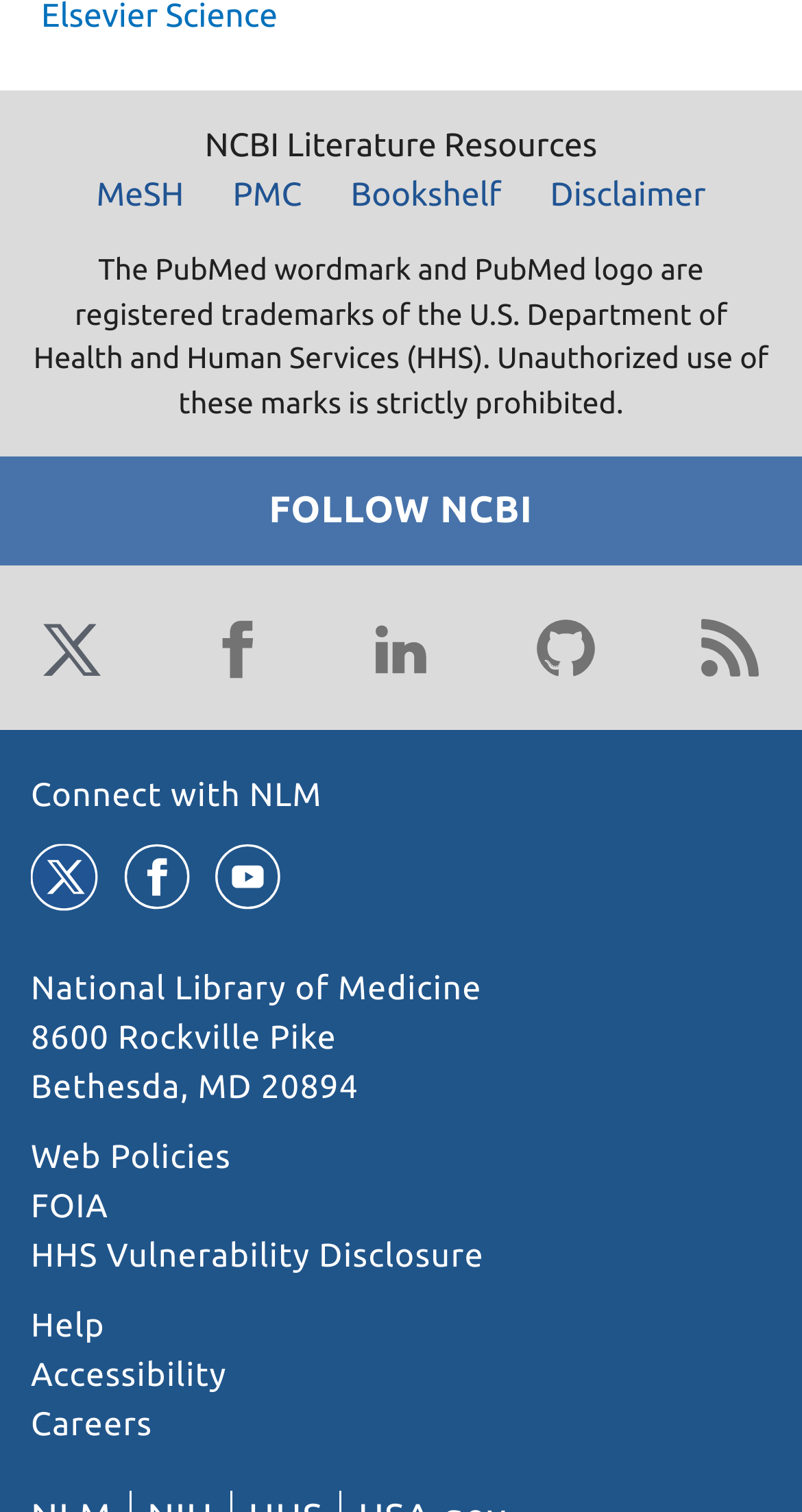Please specify the bounding box coordinates of the element that should be clicked to execute the given instruction: 'Follow NCBI on Twitter'. Ensure the coordinates are four float numbers between 0 and 1, expressed as [left, top, right, bottom].

[0.038, 0.402, 0.141, 0.456]